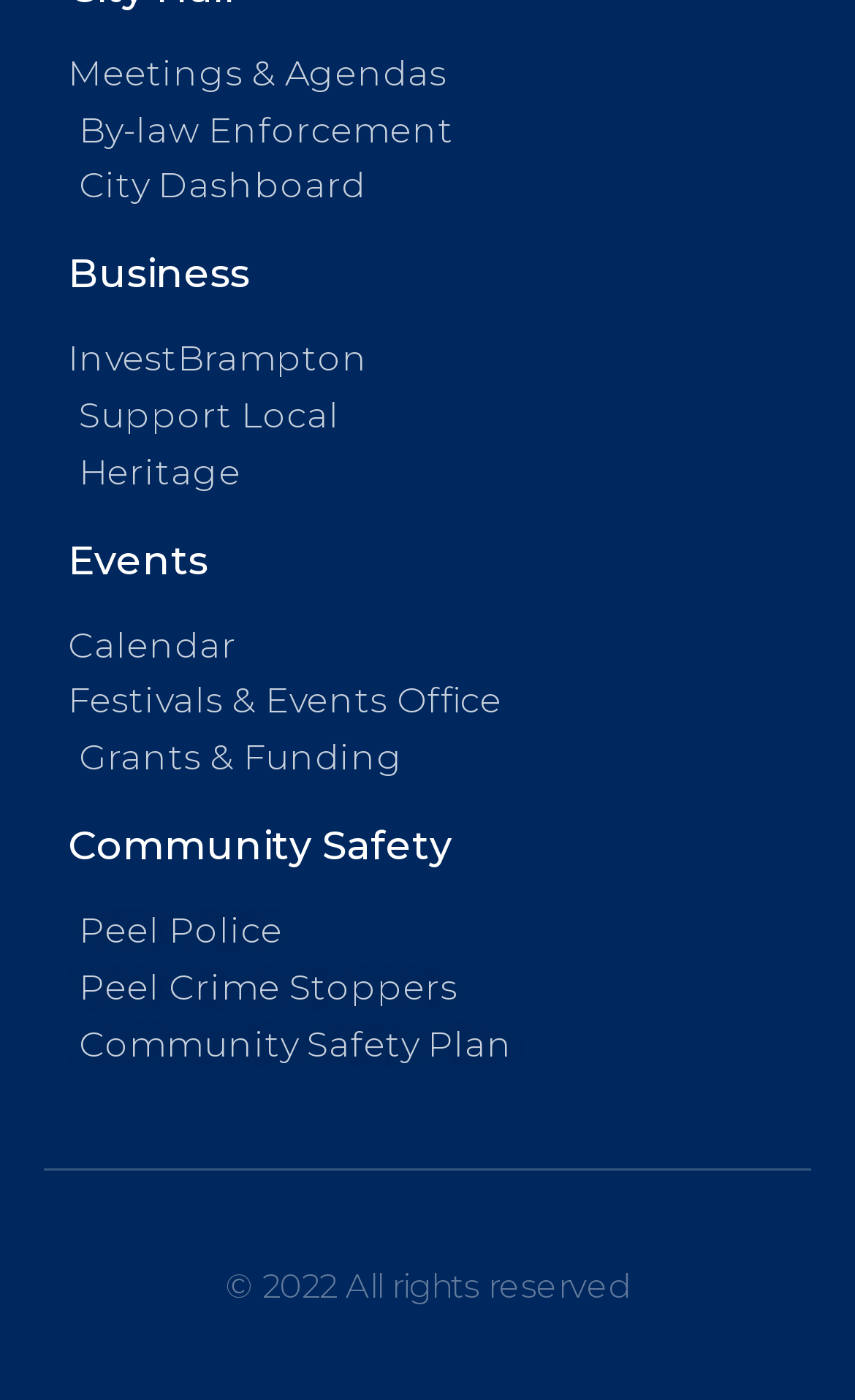Locate the bounding box coordinates of the clickable region necessary to complete the following instruction: "Learn about community safety plan". Provide the coordinates in the format of four float numbers between 0 and 1, i.e., [left, top, right, bottom].

[0.079, 0.731, 0.921, 0.763]